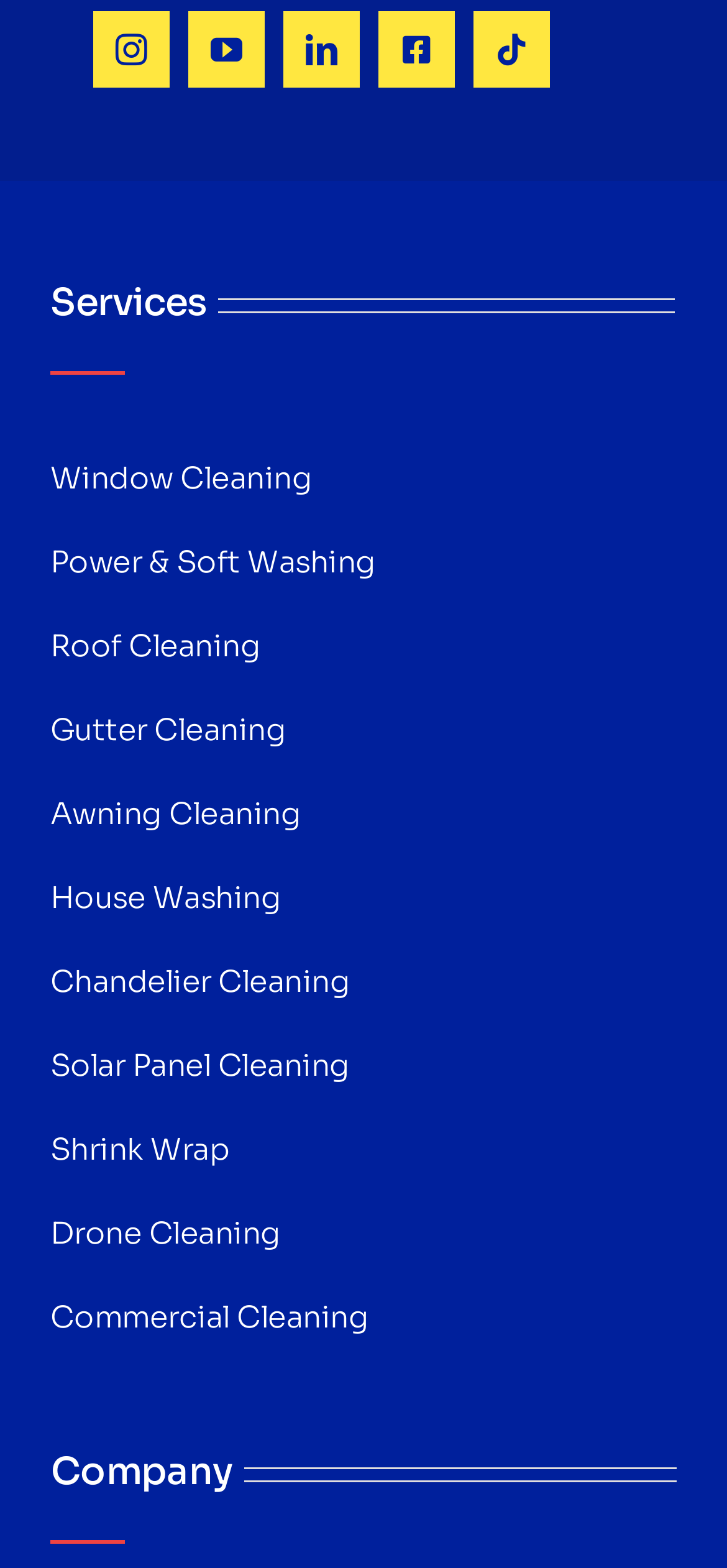Locate the bounding box coordinates of the clickable element to fulfill the following instruction: "click instagram link". Provide the coordinates as four float numbers between 0 and 1 in the format [left, top, right, bottom].

[0.128, 0.007, 0.233, 0.056]